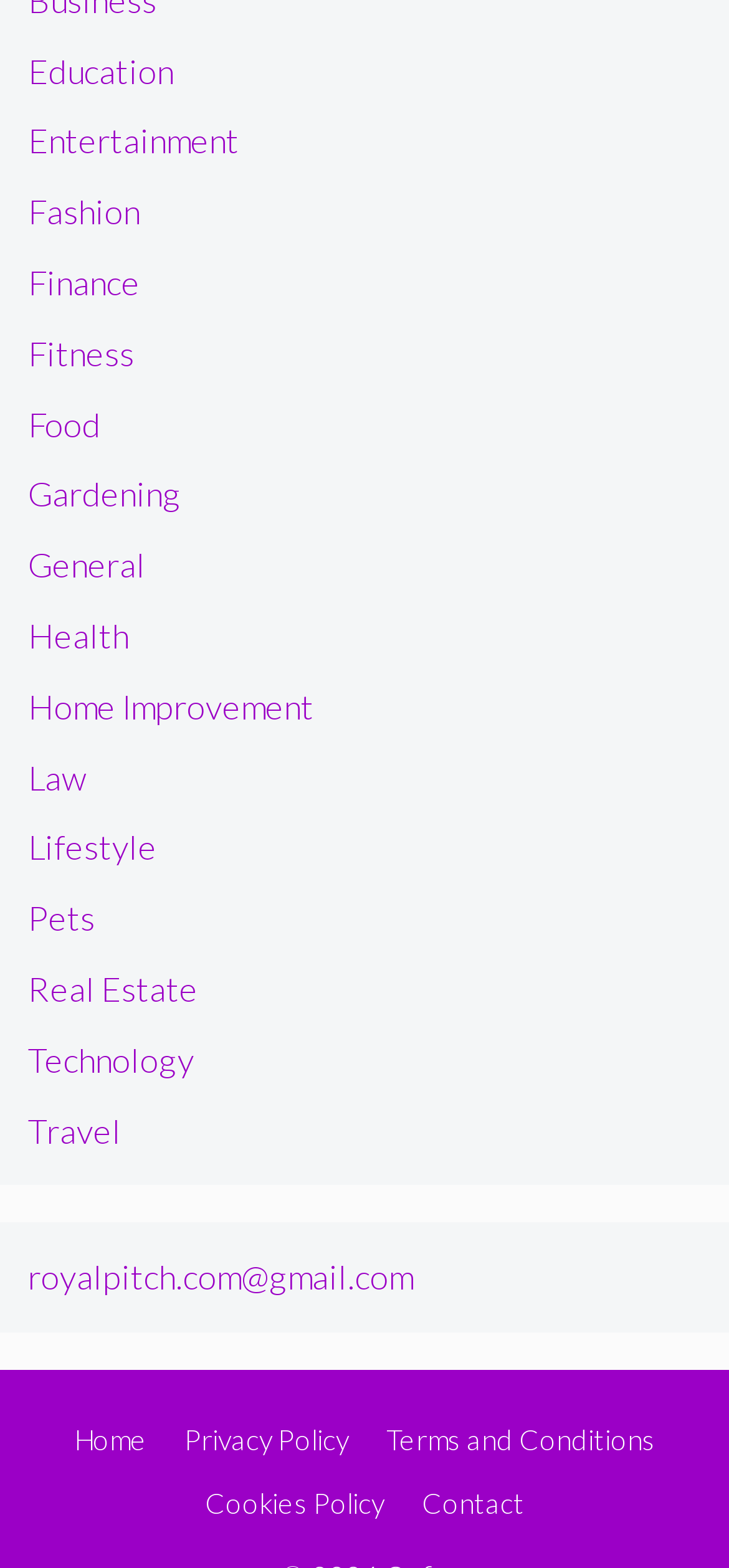Reply to the question with a single word or phrase:
What is the second link in the footer section?

Privacy Policy